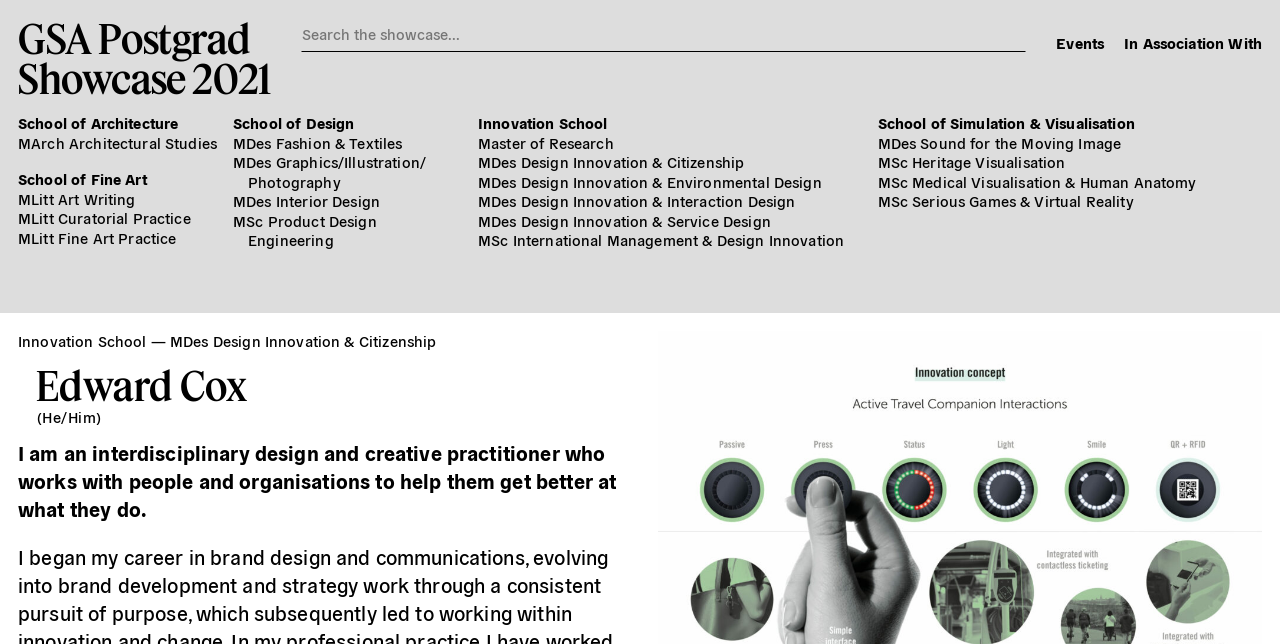Using the elements shown in the image, answer the question comprehensively: What is the first program listed under School of Design?

The first program listed under School of Design can be found by examining the link elements under the 'School of Design' link element with bounding box coordinates [0.182, 0.175, 0.362, 0.206]. The first program listed is 'MDes Fashion & Textiles' with bounding box coordinates [0.182, 0.206, 0.314, 0.235].